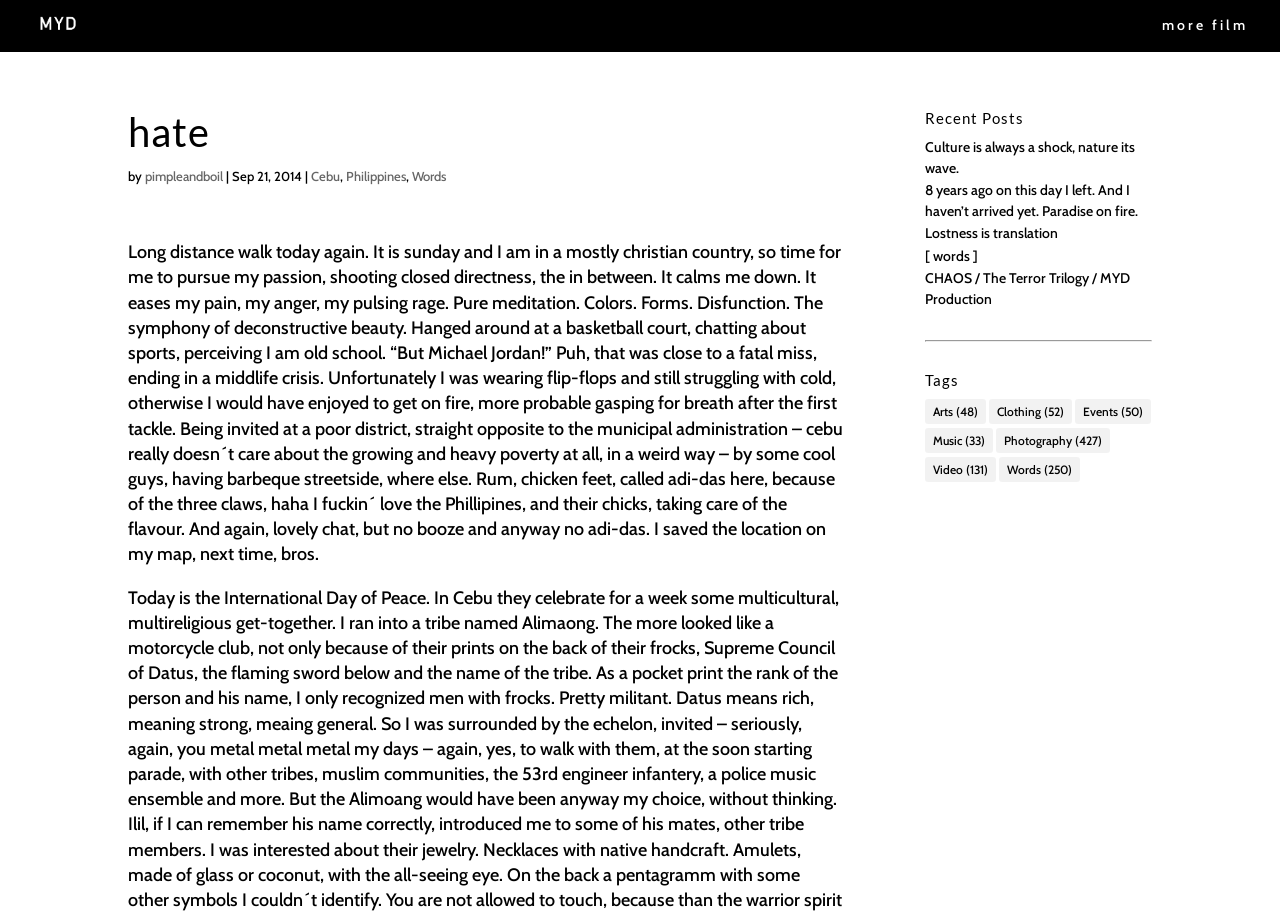Can you give a detailed response to the following question using the information from the image? What is the author's passion?

The author's passion can be inferred from the text, which mentions 'shooting closed directness, the in between' as something that calms them down and eases their pain. This suggests that the author is passionate about photography or filmmaking.